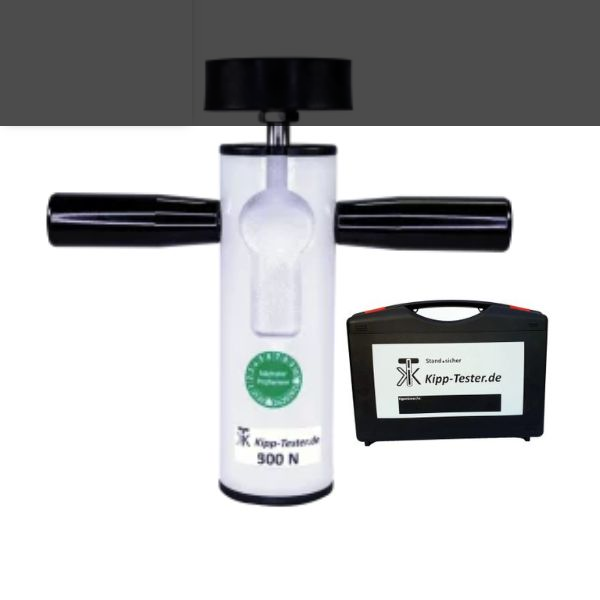Answer succinctly with a single word or phrase:
What is the testing capacity of the KippTester?

900 N